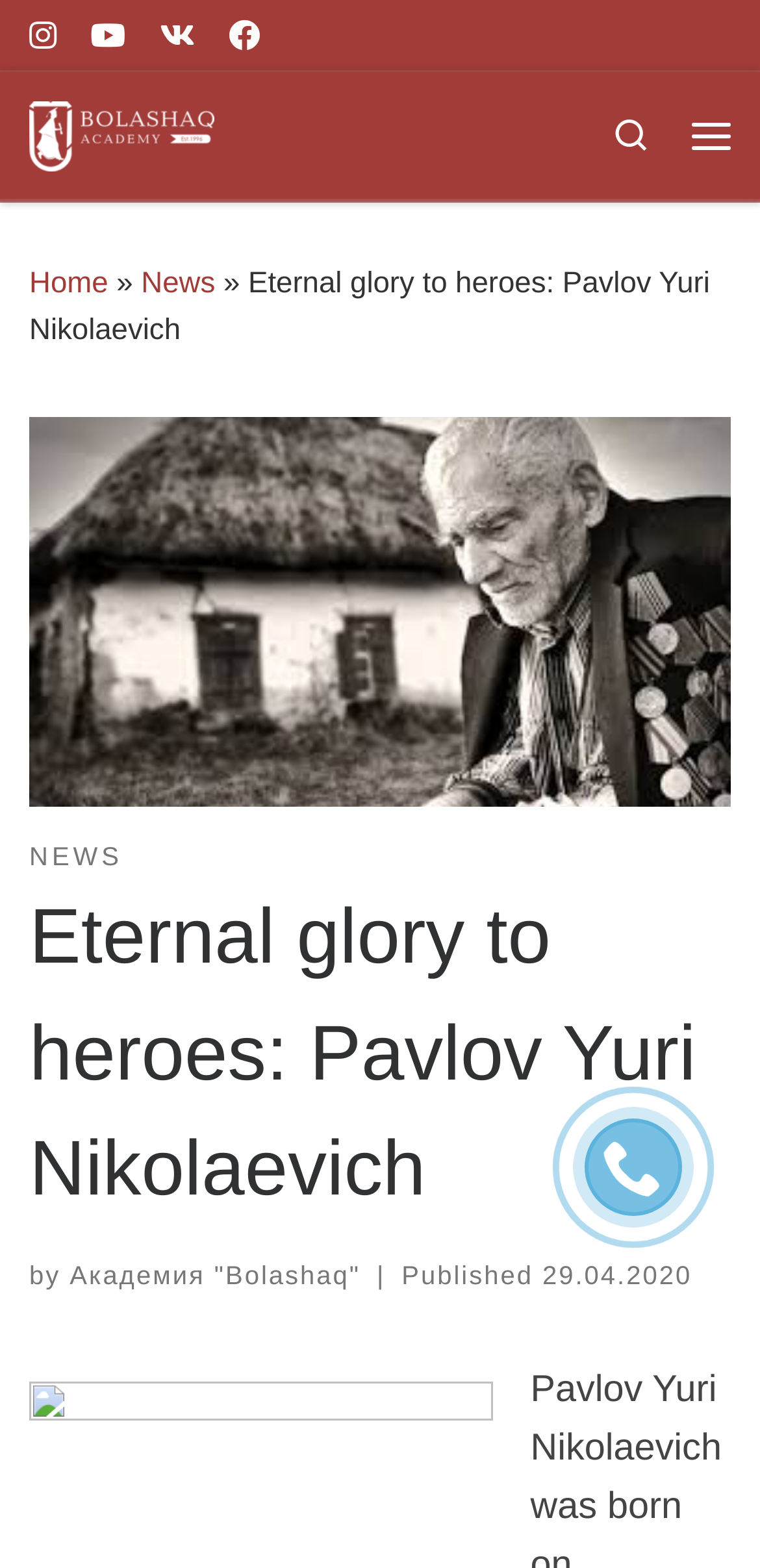Kindly respond to the following question with a single word or a brief phrase: 
How many navigation links are available?

3